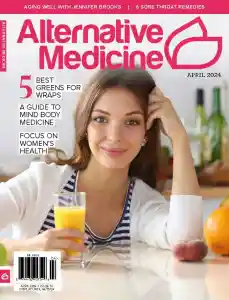Respond with a single word or phrase to the following question:
What color is the background of the magazine cover?

vibrant pink